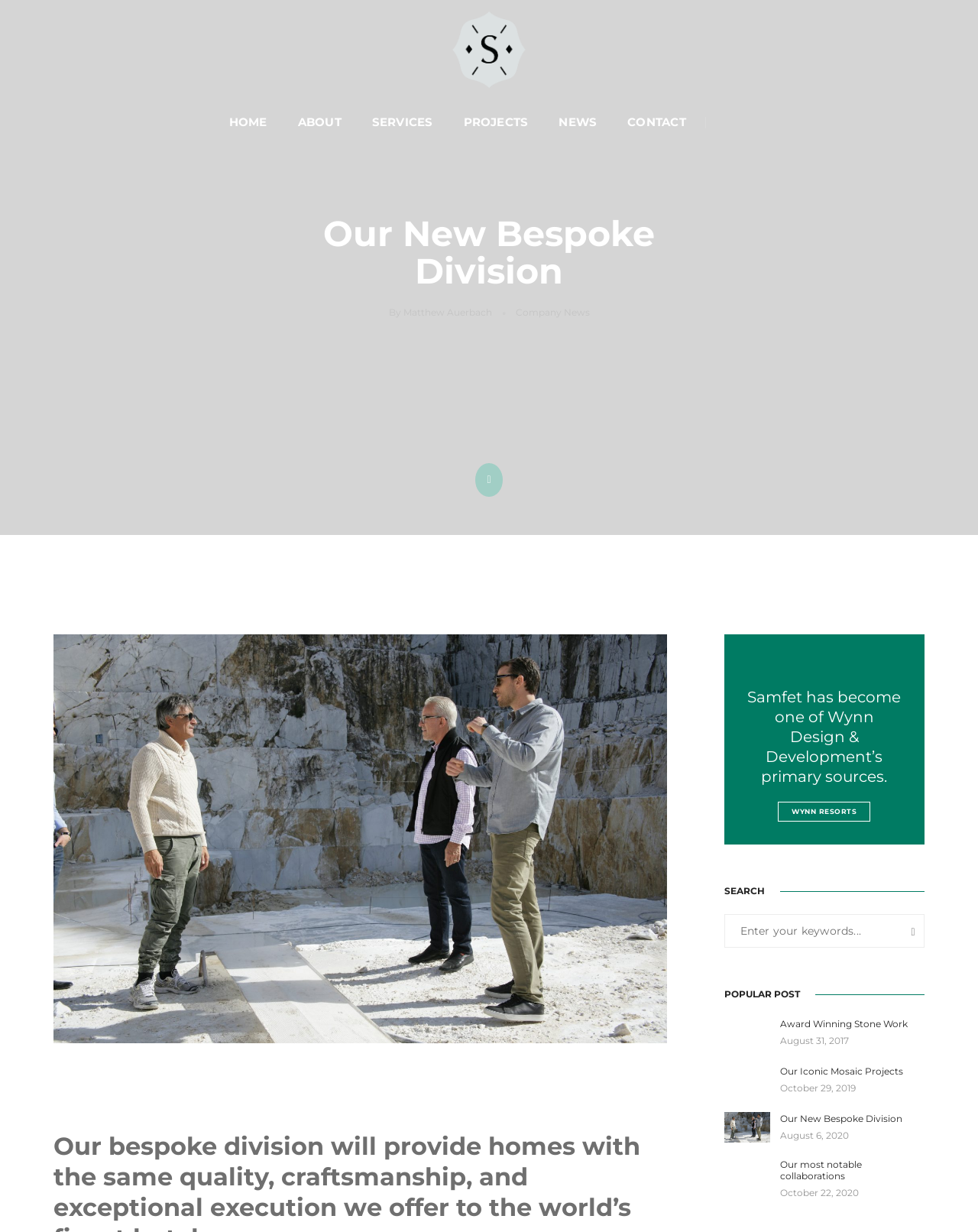What is the author of the news?
Observe the image and answer the question with a one-word or short phrase response.

Matthew Auerbach